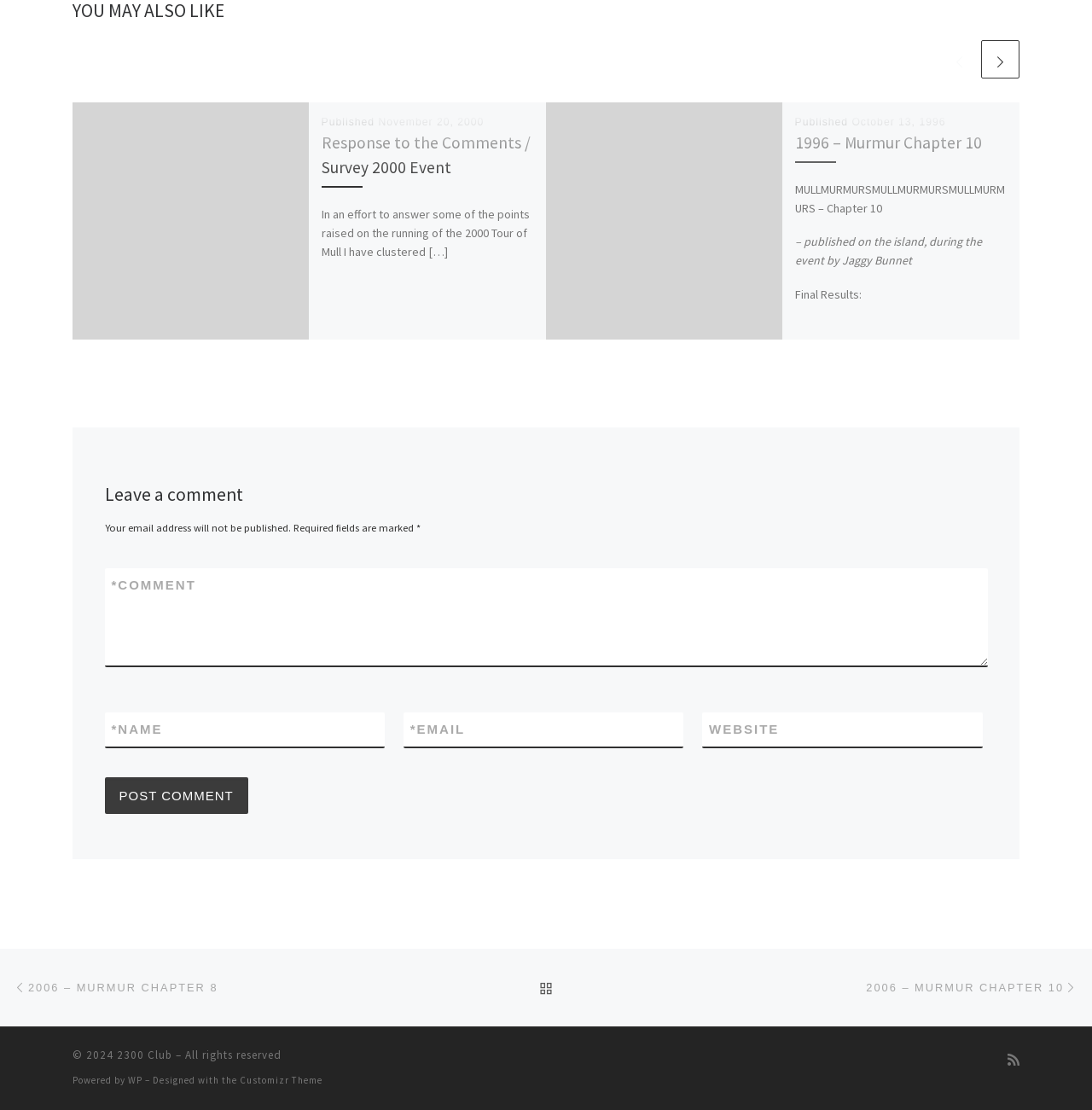Locate the bounding box coordinates of the clickable region to complete the following instruction: "Click the '1996 – Murmur Chapter 10' link."

[0.728, 0.119, 0.899, 0.138]